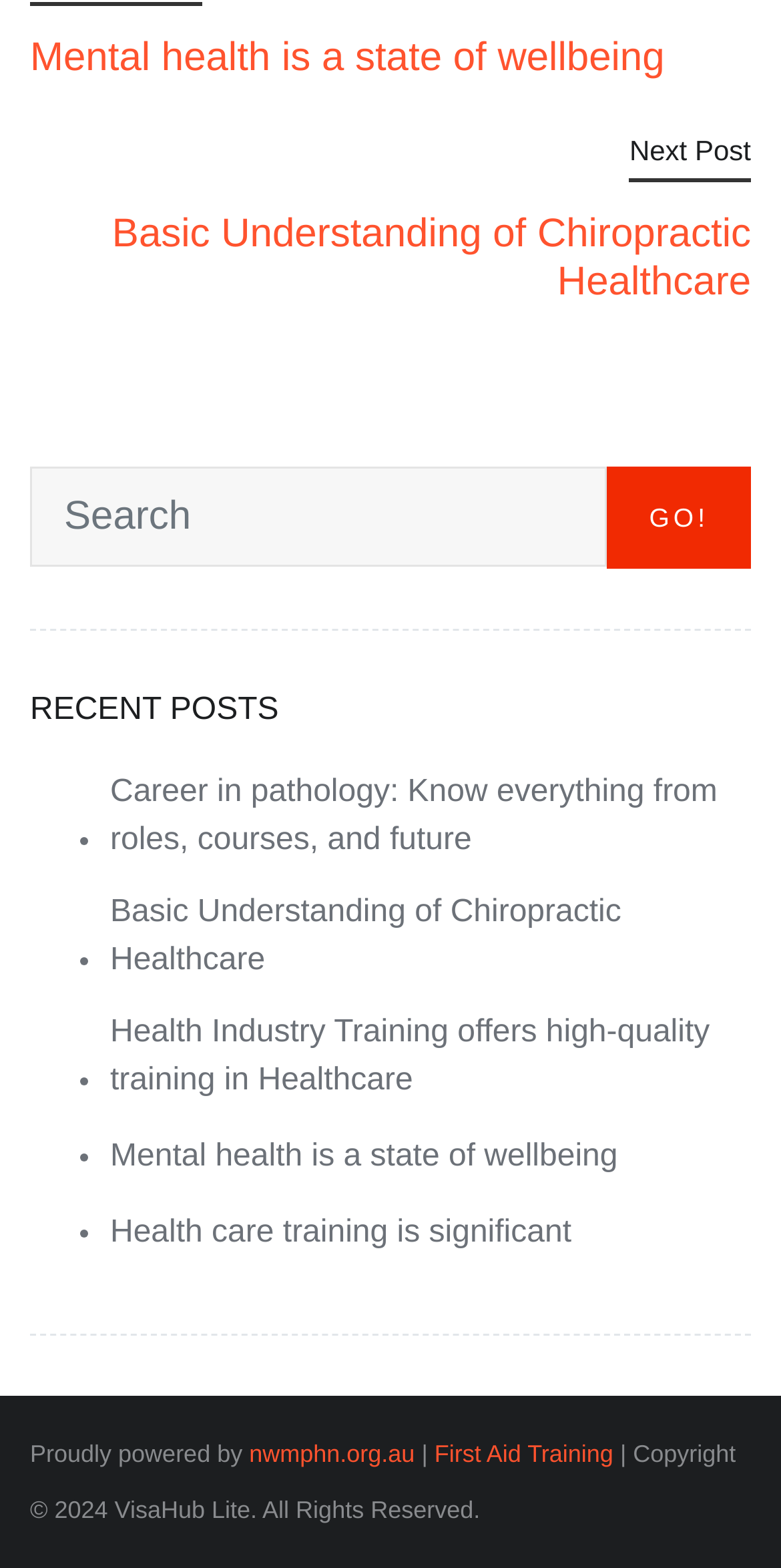What is the last link in the recent posts list?
Based on the image, give a one-word or short phrase answer.

Health care training is significant